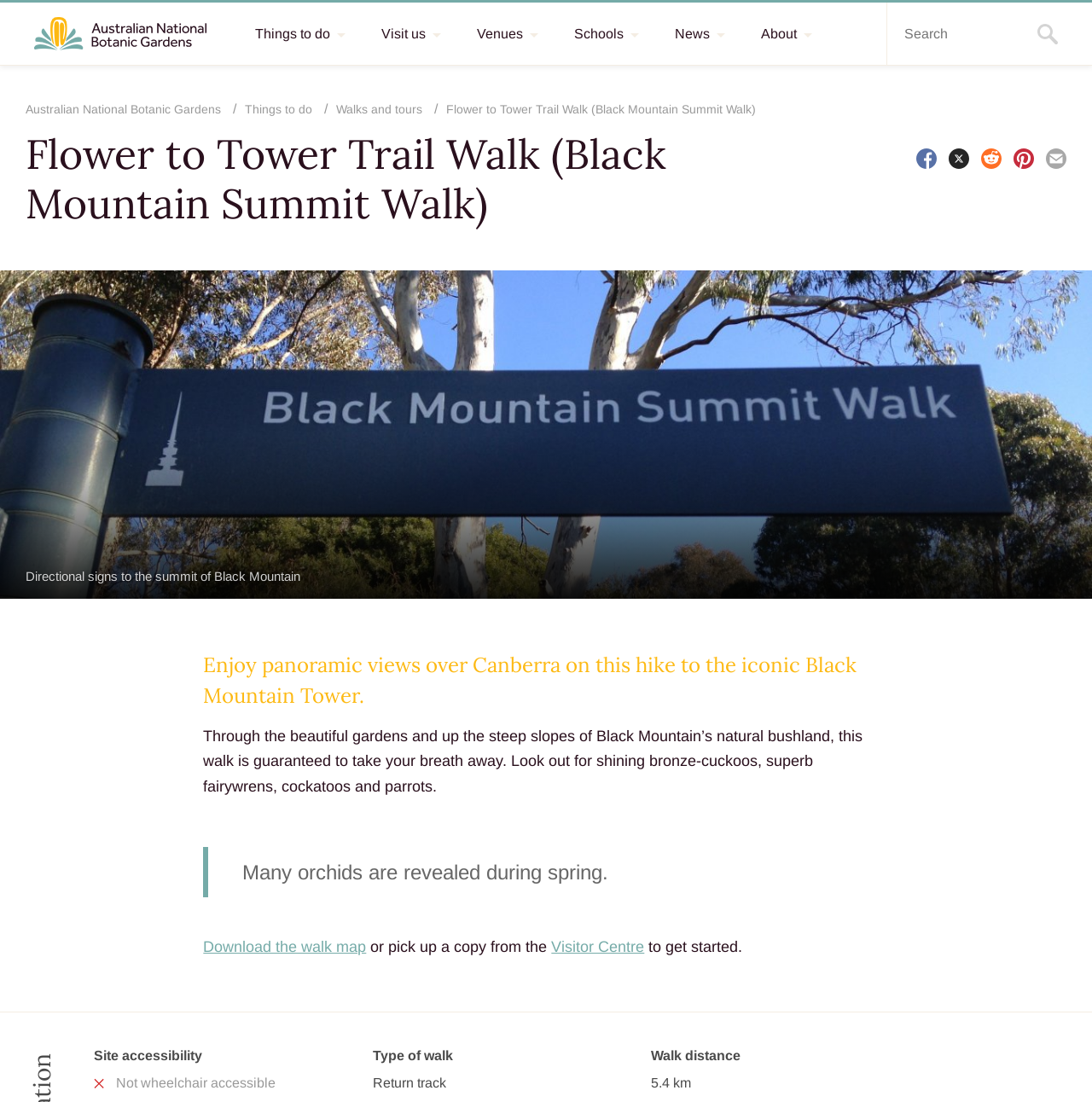Please specify the coordinates of the bounding box for the element that should be clicked to carry out this instruction: "Visit the Australian National Botanic Gardens website". The coordinates must be four float numbers between 0 and 1, formatted as [left, top, right, bottom].

[0.031, 0.015, 0.195, 0.046]